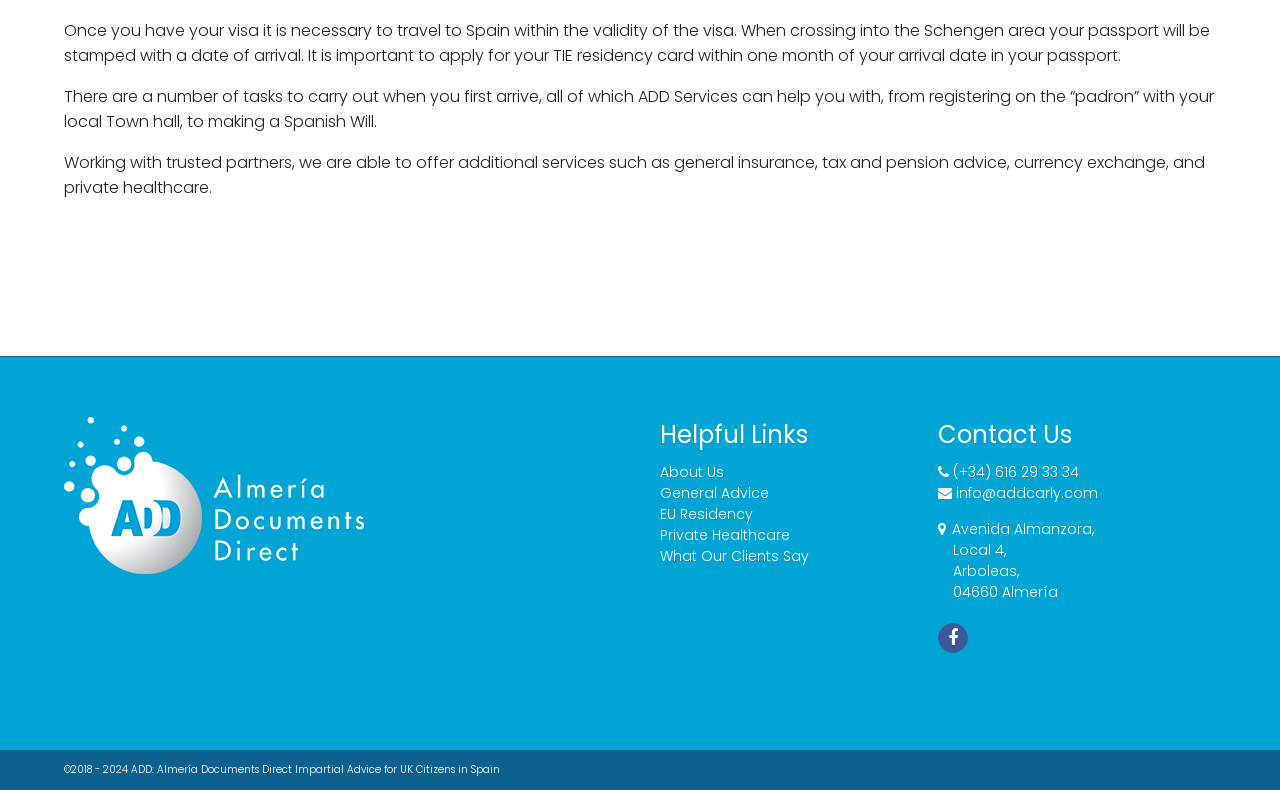Locate the bounding box of the UI element defined by this description: "info@addcarly.com". The coordinates should be given as four float numbers between 0 and 1, formatted as [left, top, right, bottom].

[0.733, 0.611, 0.858, 0.637]